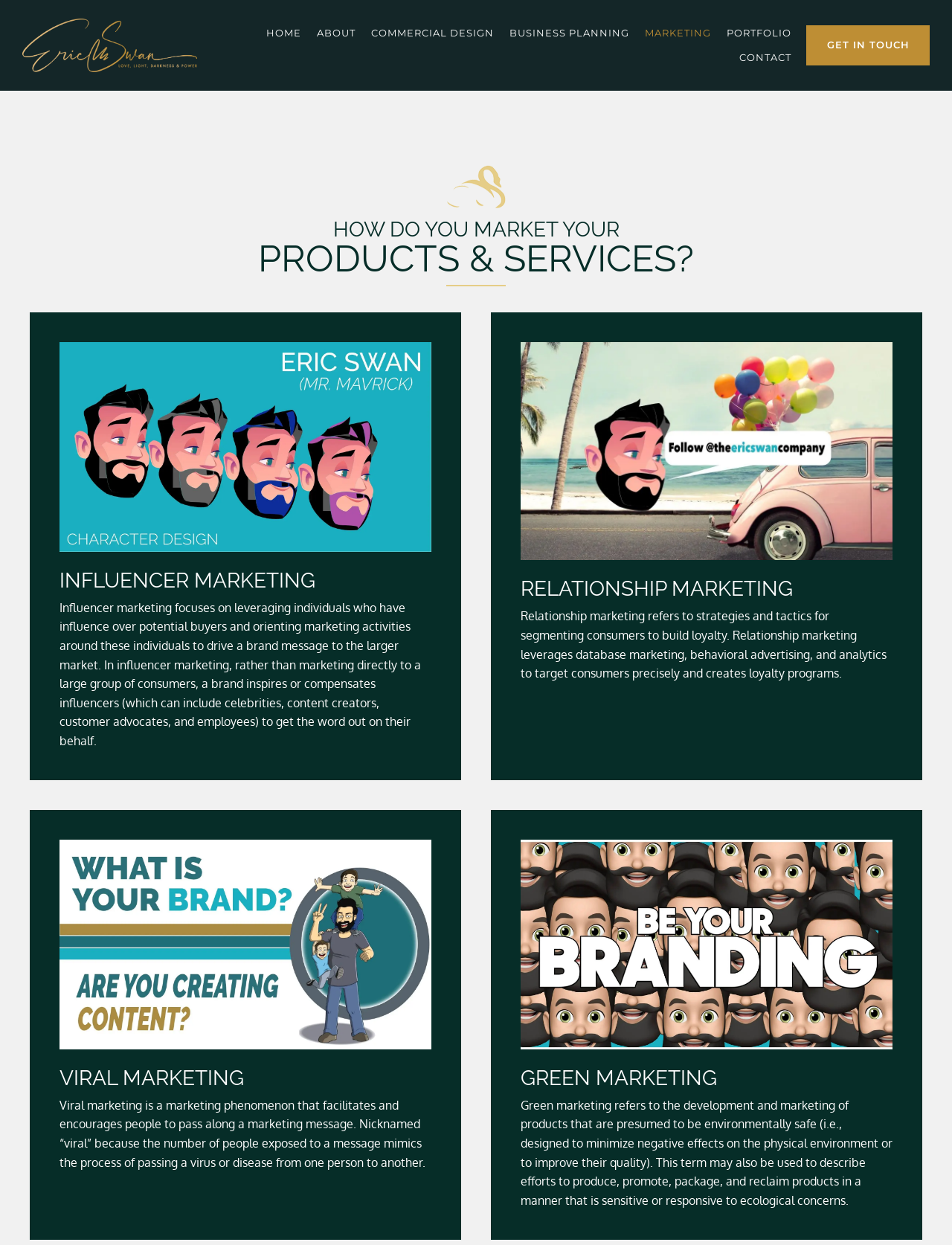Find the bounding box coordinates of the area to click in order to follow the instruction: "Click the COMMERCIAL DESIGN link".

[0.382, 0.017, 0.527, 0.037]